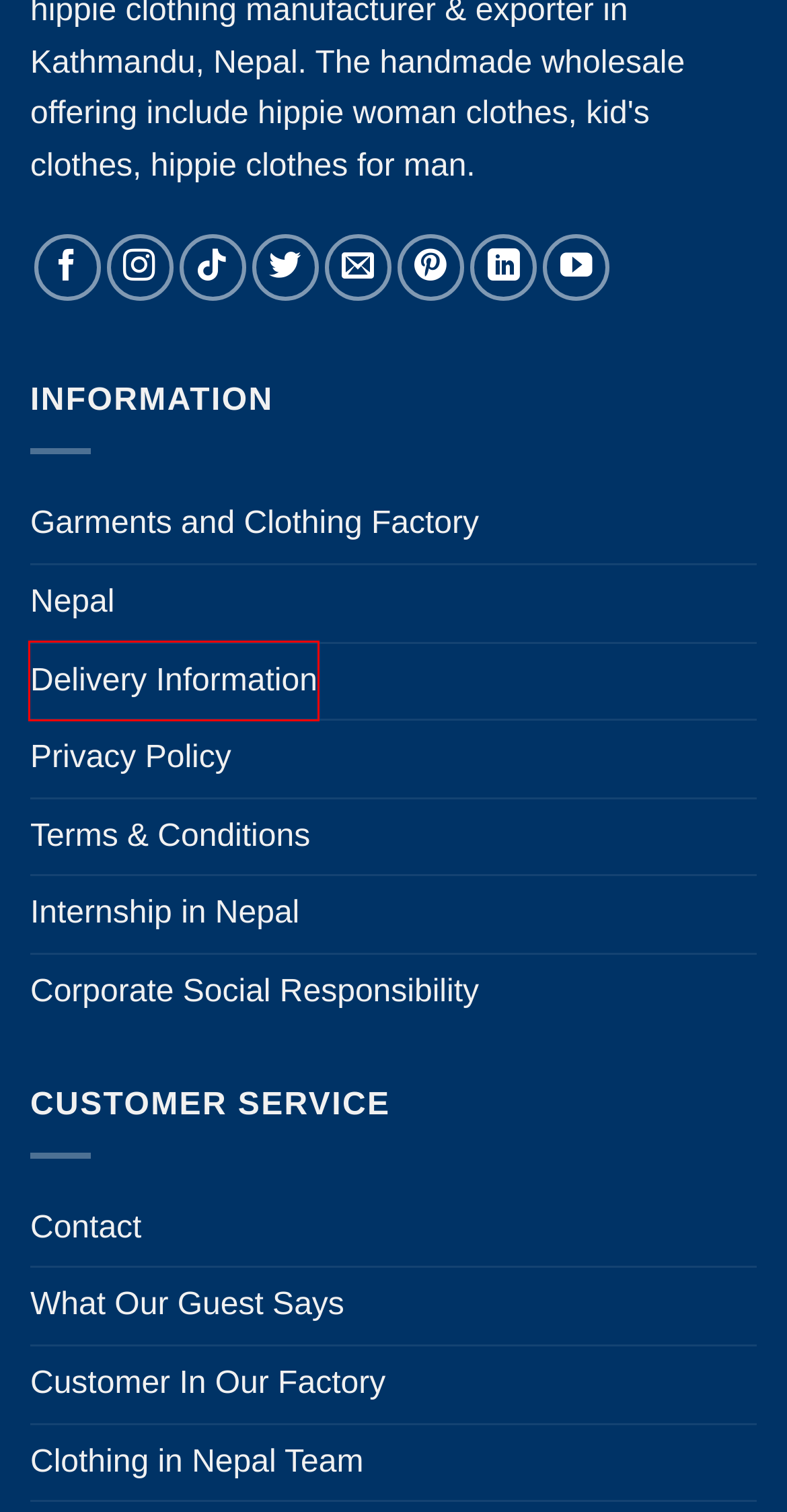Look at the screenshot of a webpage that includes a red bounding box around a UI element. Select the most appropriate webpage description that matches the page seen after clicking the highlighted element. Here are the candidates:
A. Internship & Fashion Designing in Nepal with Clothing in Nepal
B. Factory Innovation - Clothing in Nepal's Manufacturing Factory
C. Delivery Options - Benefits and Costs Explained | Clothing in Nepal
D. Privacy Policy - What You Need to Know About Clothing in Nepal
E. Clothing in Nepal: A Customer Perspective
F. hippie clothing - renowned manufacturers and wholesale suppliers
G. Clothing in Nepal - Dedicated and Hard Working team
H. Corporate Social Responsibility: An Overview of Clothing in Nepal

C